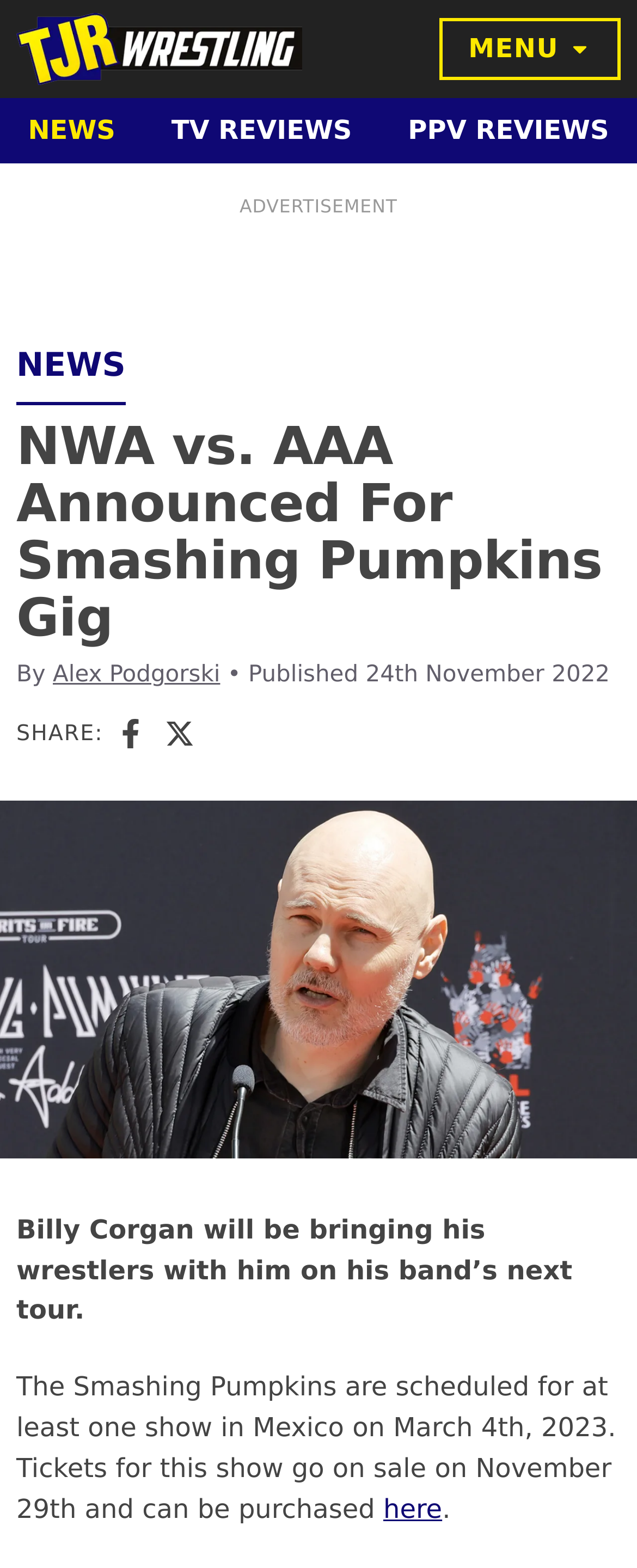Please find the bounding box coordinates in the format (top-left x, top-left y, bottom-right x, bottom-right y) for the given element description. Ensure the coordinates are floating point numbers between 0 and 1. Description: parent_node: MENU aria-label="TJR Wrestling"

[0.026, 0.008, 0.474, 0.055]